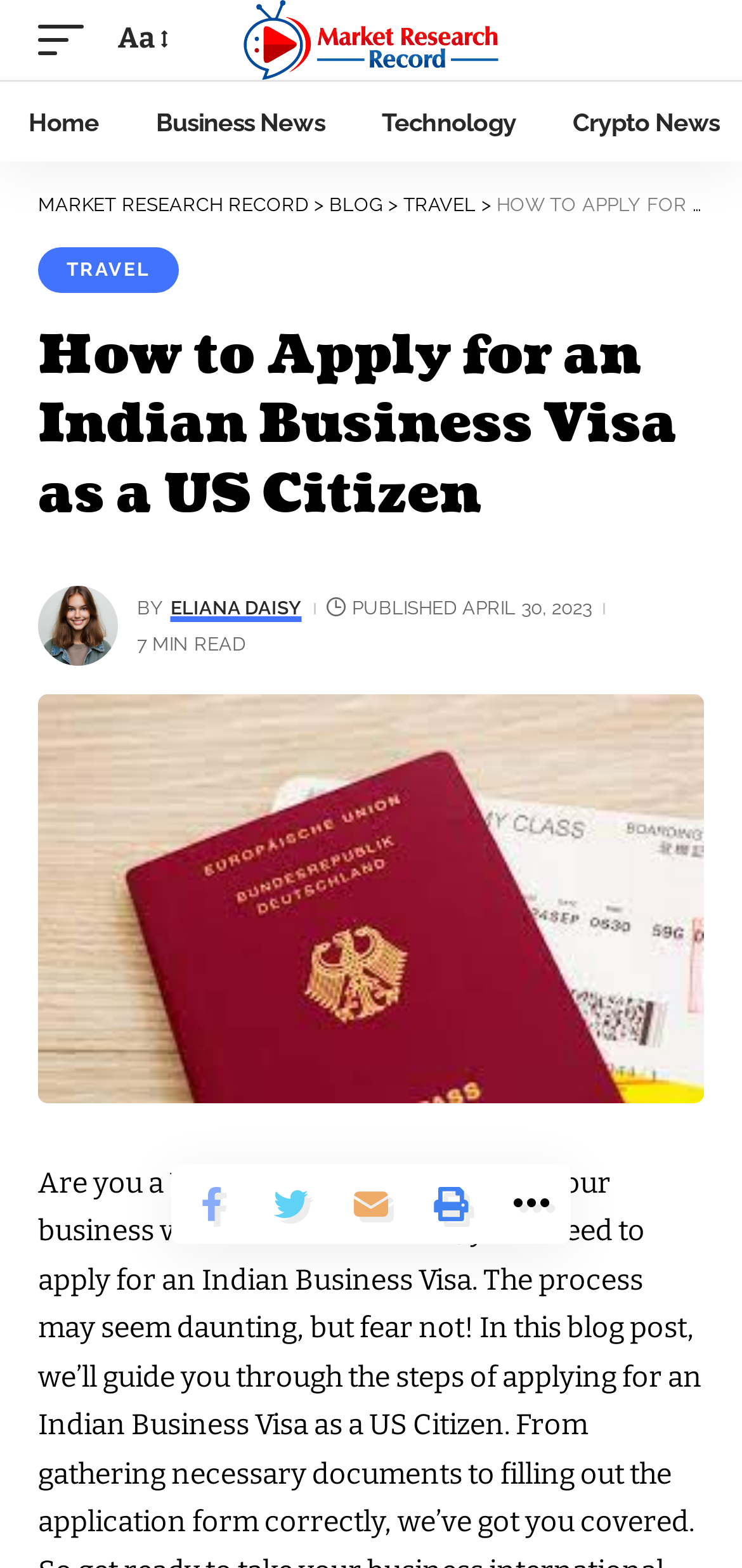What is the date of publication of this article?
Based on the visual, give a brief answer using one word or a short phrase.

April 30, 2023